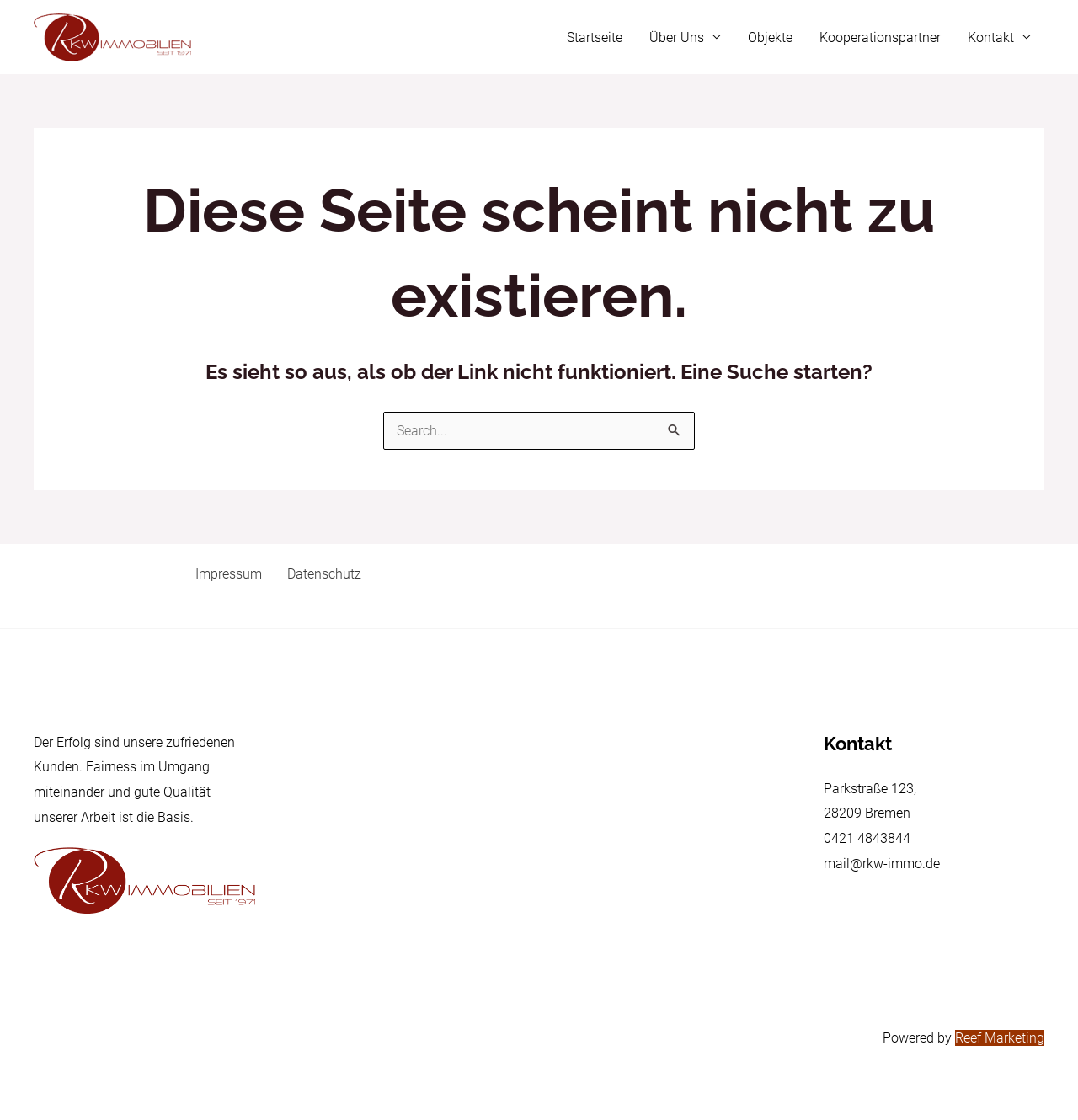Specify the bounding box coordinates of the region I need to click to perform the following instruction: "Explore SPORTS news". The coordinates must be four float numbers in the range of 0 to 1, i.e., [left, top, right, bottom].

None